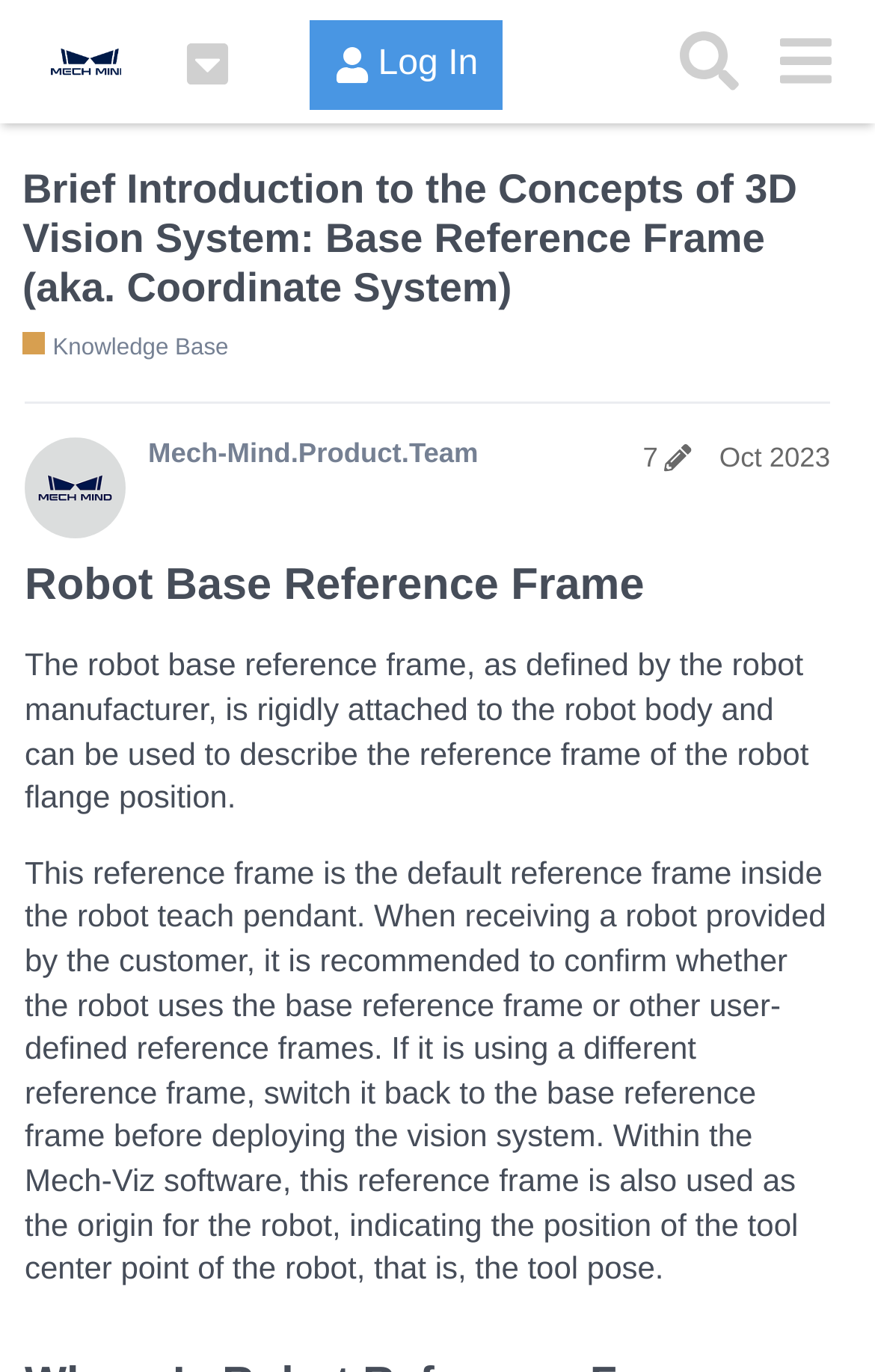What is the tool pose in Mech-Viz software?
Answer the question with a thorough and detailed explanation.

According to the webpage, in Mech-Viz software, the base reference frame is used as the origin for the robot, indicating the position of the tool center point of the robot, that is, the tool pose. This is stated in the paragraph that explains the concept of the base reference frame.